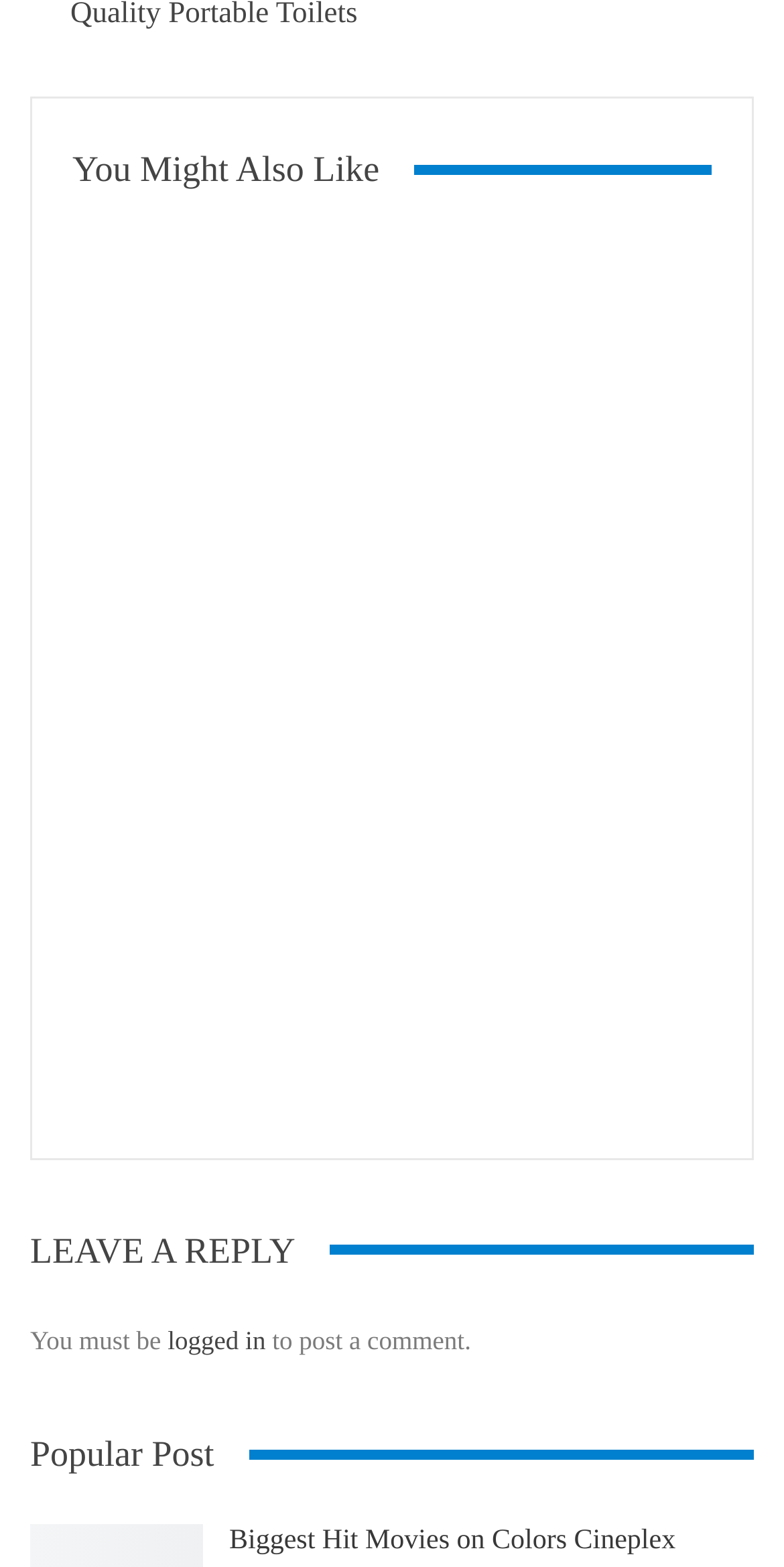Using the information in the image, could you please answer the following question in detail:
How many 'You Might Also Like' links are there?

There is one 'You Might Also Like' link, which can be determined by looking at the link element with bounding box coordinates [0.092, 0.254, 0.544, 0.278].